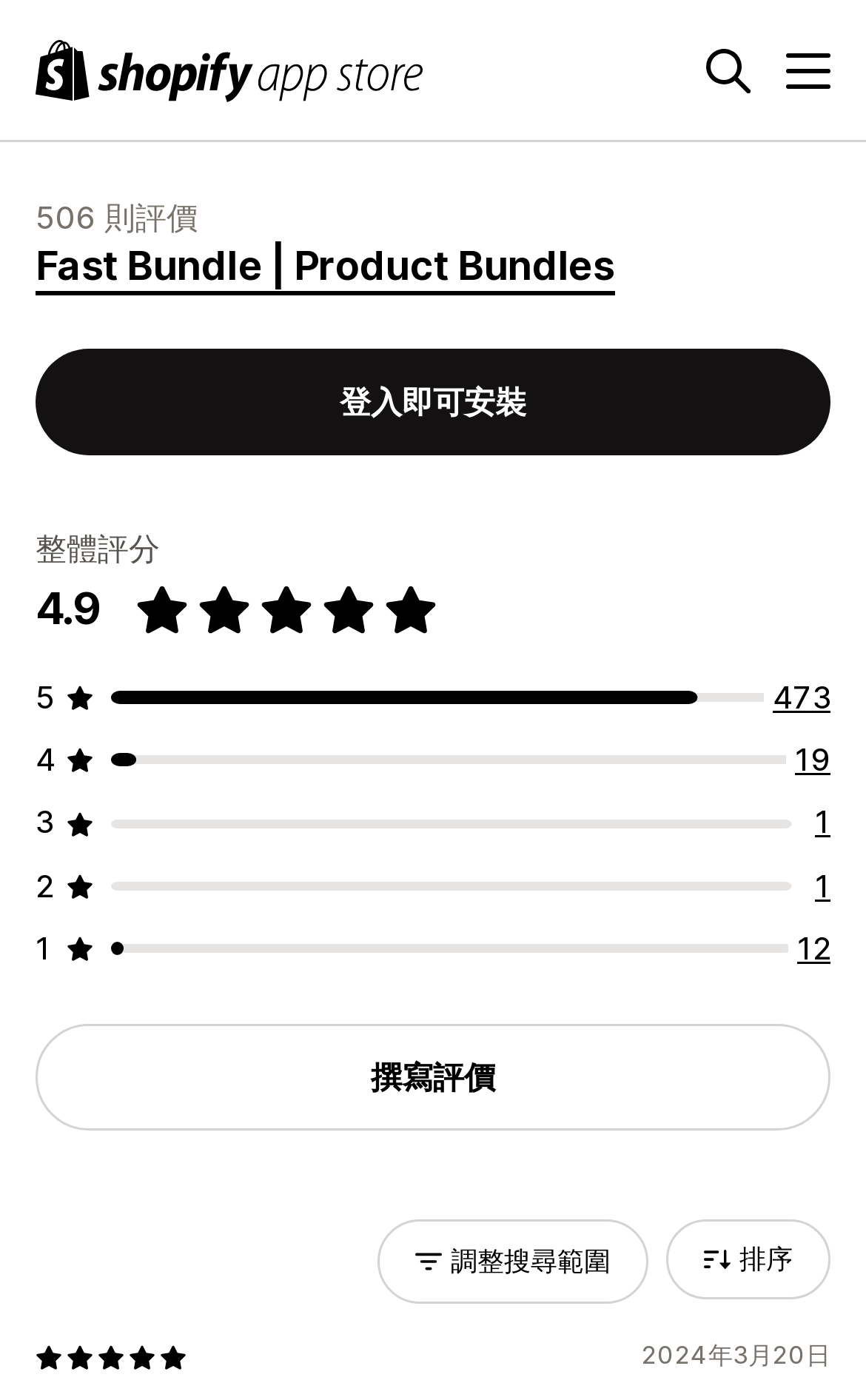Locate the bounding box coordinates of the element to click to perform the following action: 'Install the Fast Bundle app'. The coordinates should be given as four float values between 0 and 1, in the form of [left, top, right, bottom].

[0.041, 0.248, 0.959, 0.325]